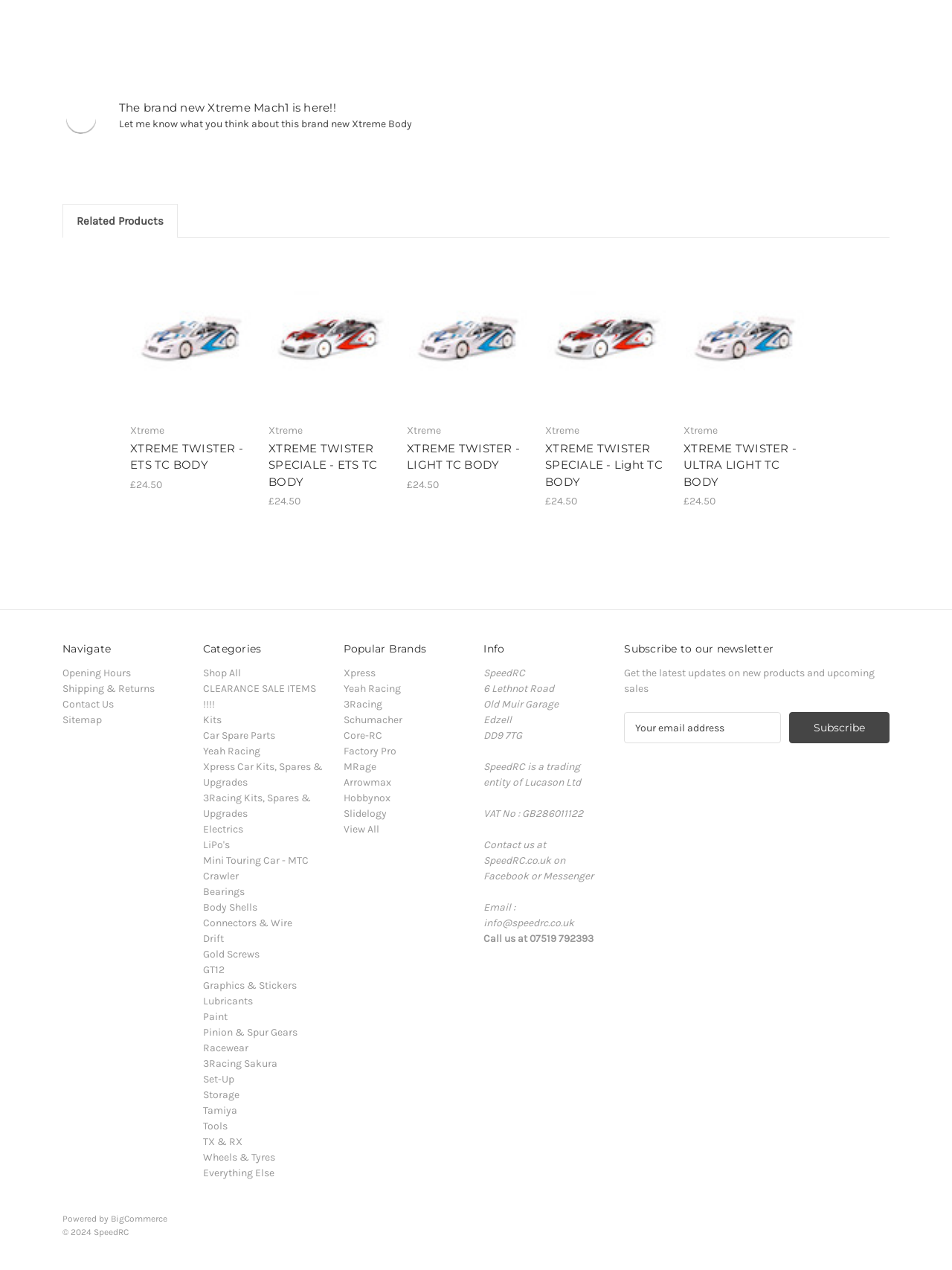Determine the bounding box coordinates of the clickable area required to perform the following instruction: "Click on the 'Related Products' tab". The coordinates should be represented as four float numbers between 0 and 1: [left, top, right, bottom].

[0.066, 0.161, 0.186, 0.187]